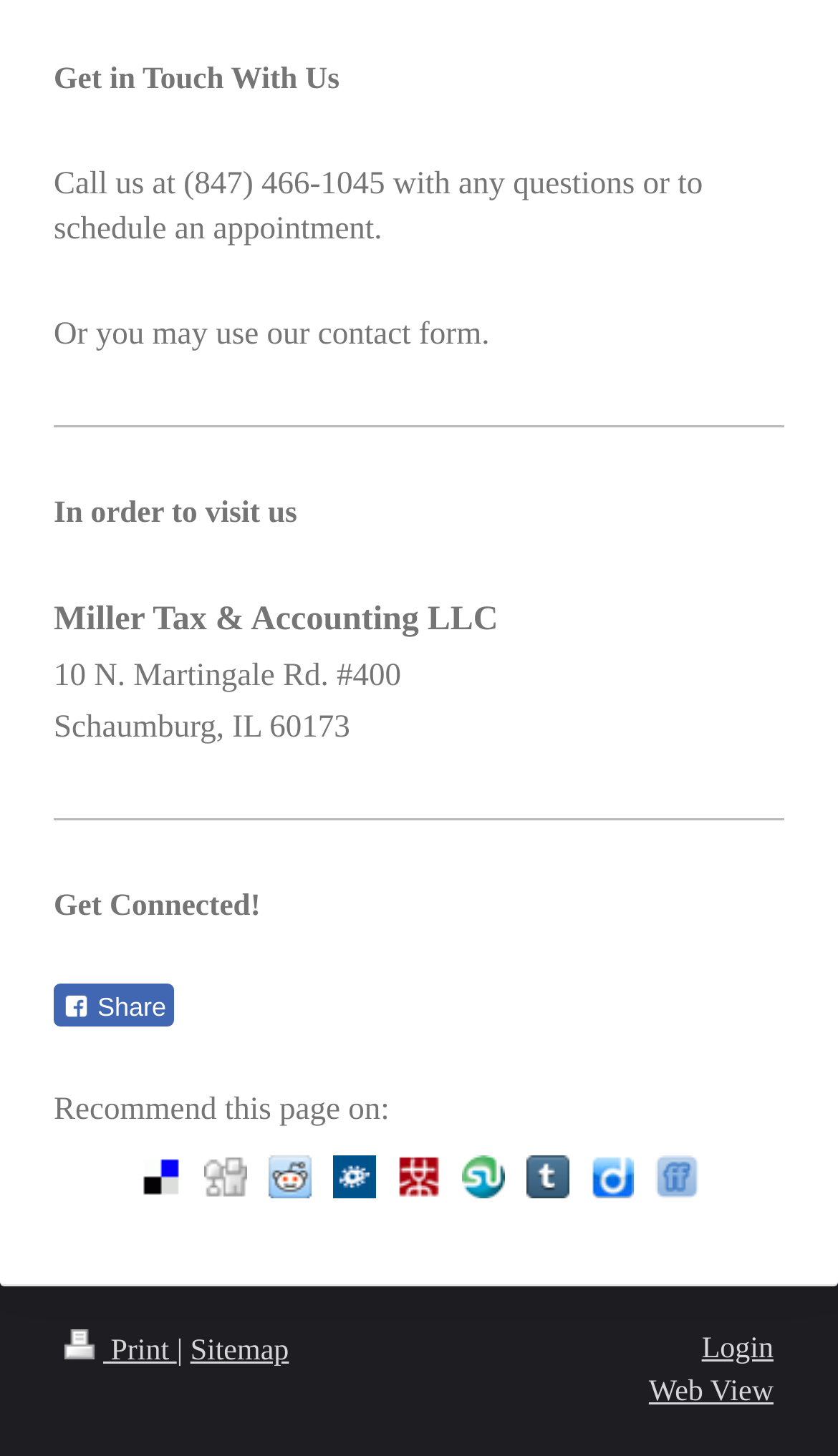Could you specify the bounding box coordinates for the clickable section to complete the following instruction: "Share this page on Delicious"?

[0.167, 0.794, 0.218, 0.823]